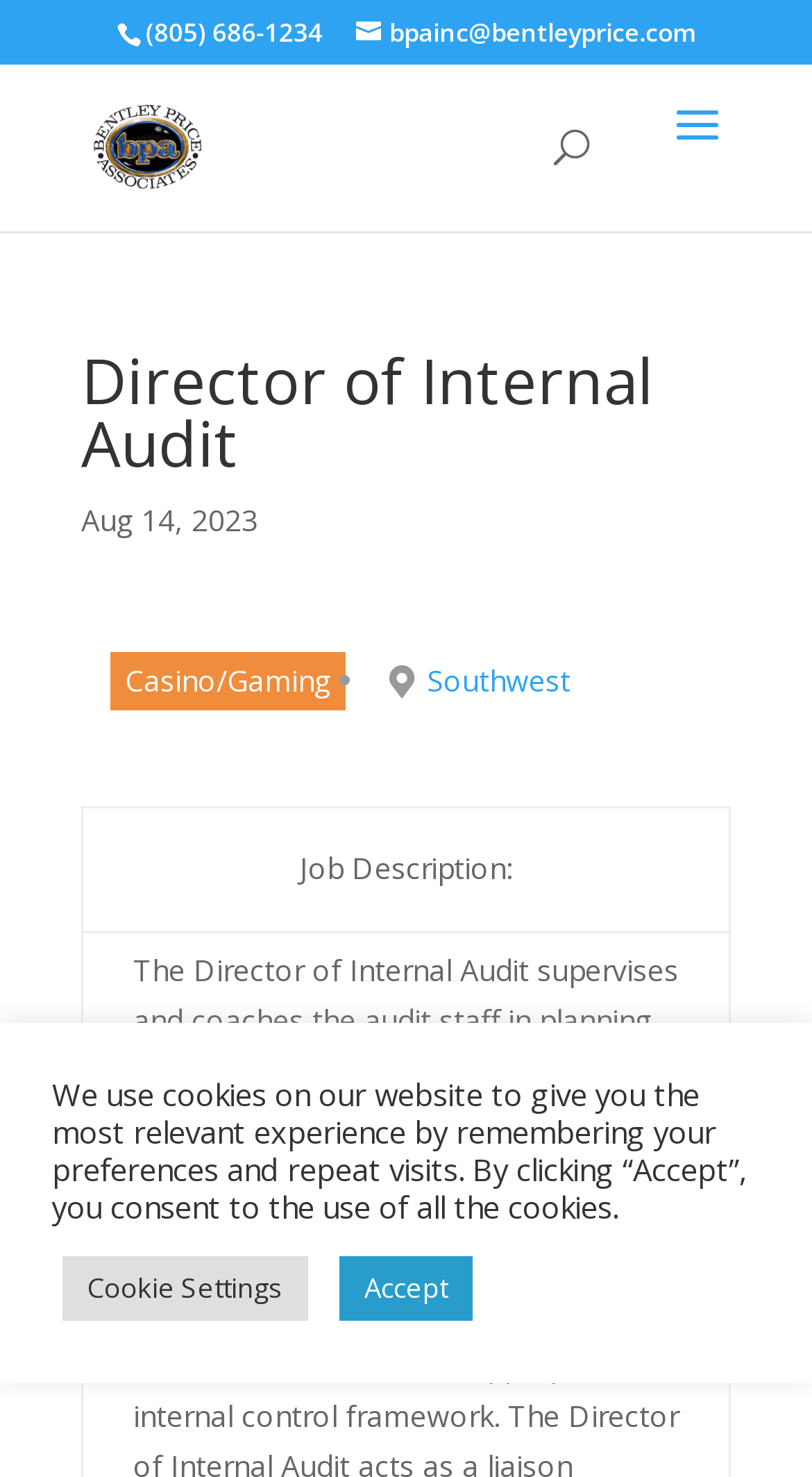What is the location of the job?
Look at the image and construct a detailed response to the question.

I found the location of the job by looking at the list of job details, where it is mentioned as 'Southwest'. This information is presented in a link format.